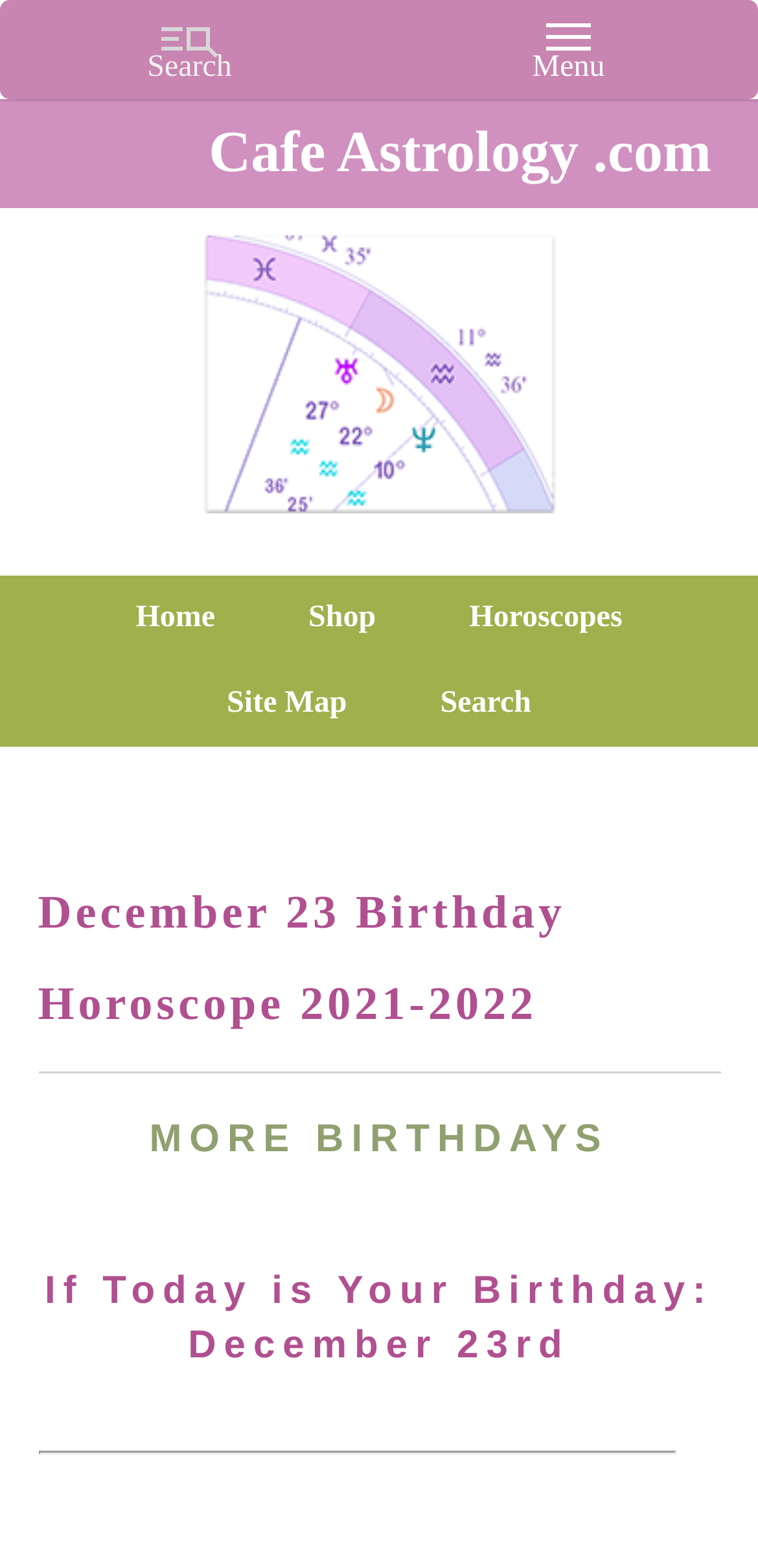What is the website's name? Examine the screenshot and reply using just one word or a brief phrase.

Cafe Astrology.com